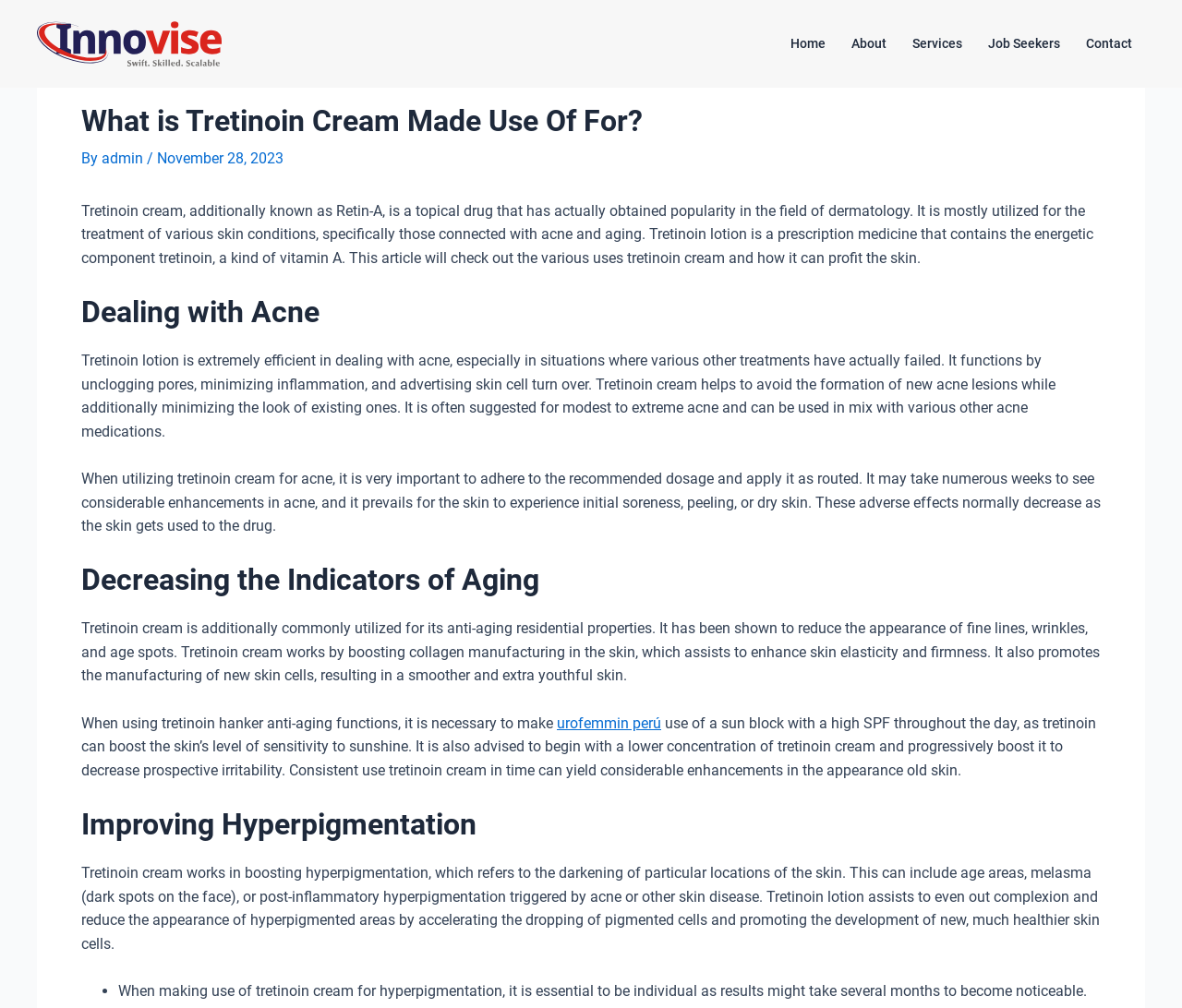Find the headline of the webpage and generate its text content.

What is Tretinoin Cream Made Use Of For?